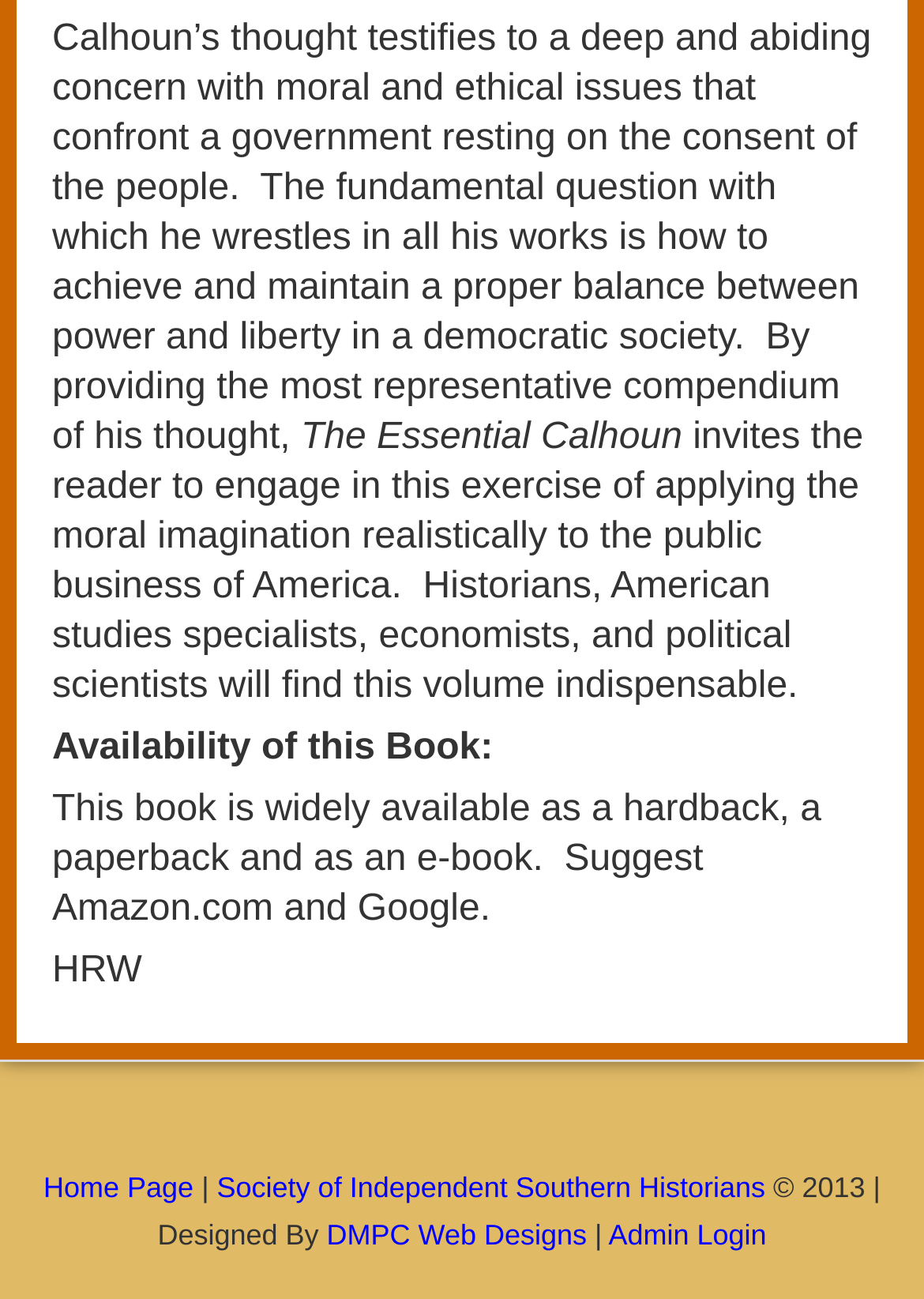Who designed the website?
Look at the image and answer the question using a single word or phrase.

DMPC Web Designs